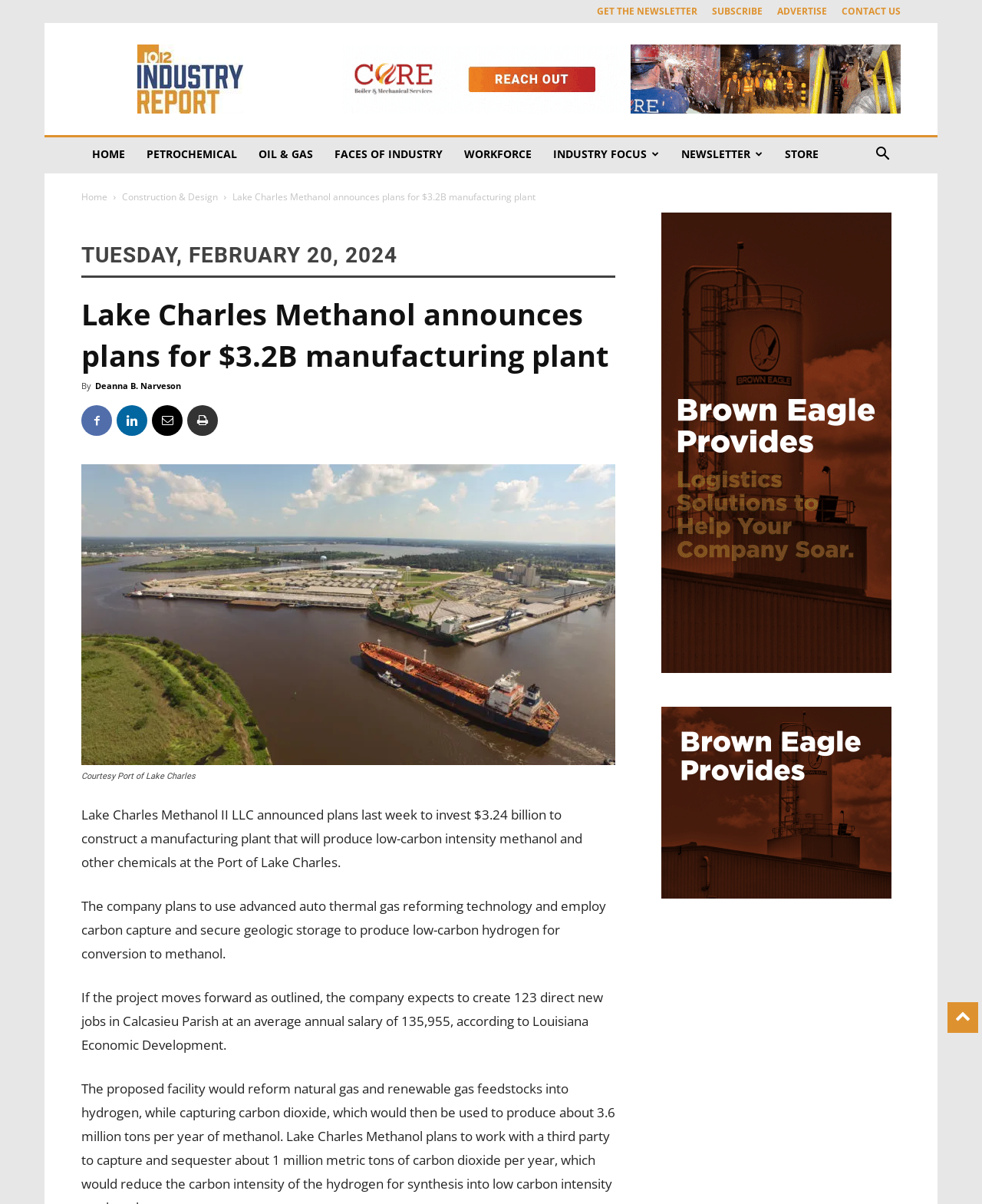What is the average annual salary of the new jobs?
Look at the screenshot and give a one-word or phrase answer.

$135,955